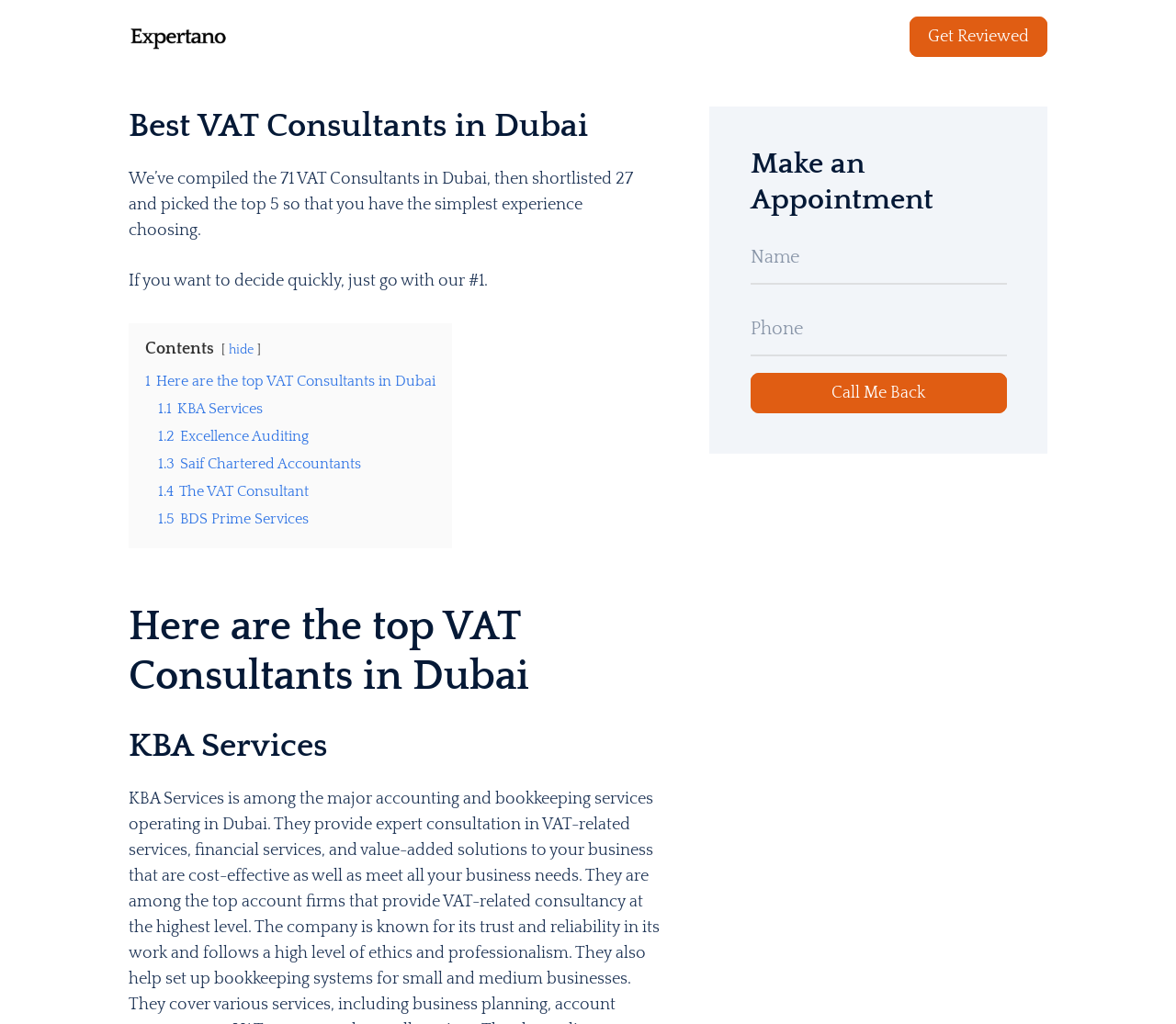For the given element description aria-label="Link", determine the bounding box coordinates of the UI element. The coordinates should follow the format (top-left x, top-left y, bottom-right x, bottom-right y) and be within the range of 0 to 1.

[0.109, 0.02, 0.194, 0.052]